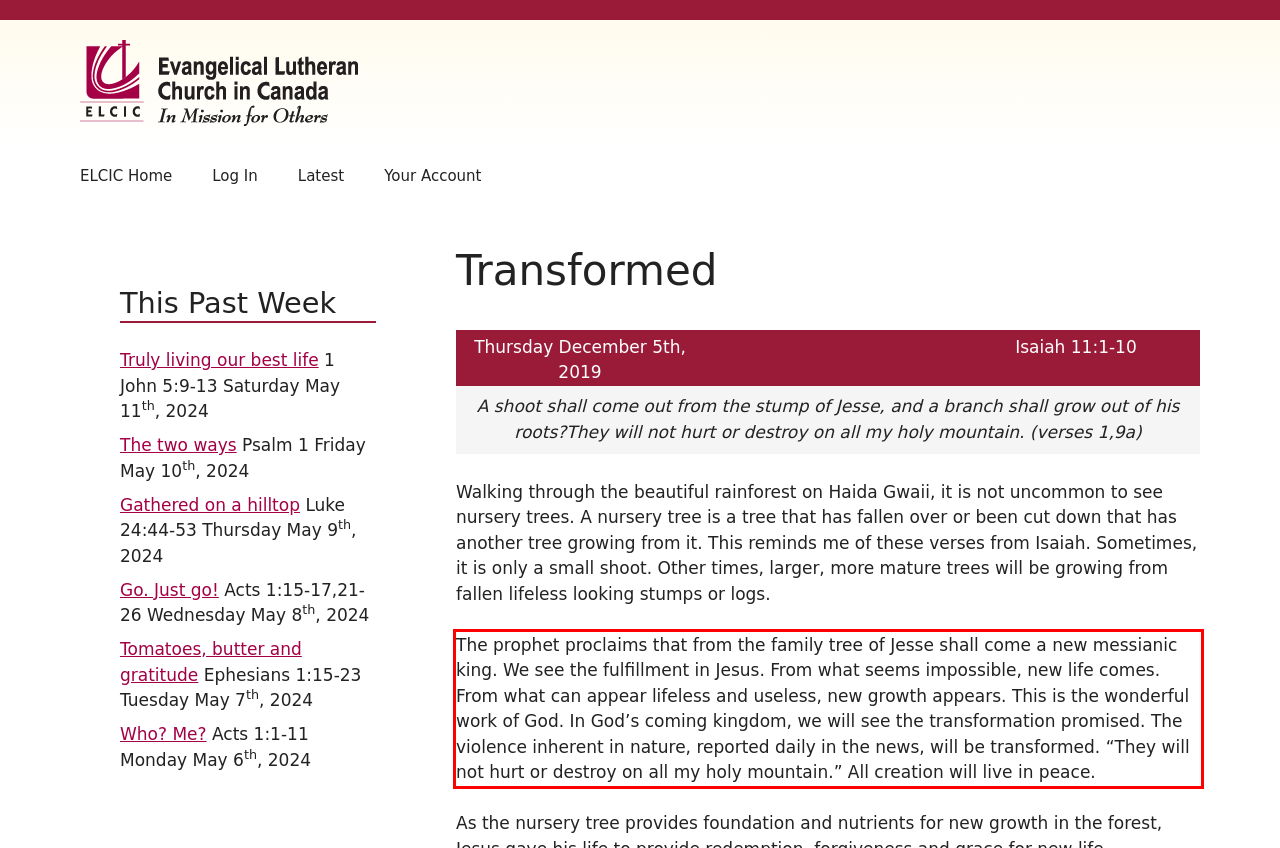Look at the webpage screenshot and recognize the text inside the red bounding box.

The prophet proclaims that from the family tree of Jesse shall come a new messianic king. We see the fulfillment in Jesus. From what seems impossible, new life comes. From what can appear lifeless and useless, new growth appears. This is the wonderful work of God. In God’s coming kingdom, we will see the transformation promised. The violence inherent in nature, reported daily in the news, will be transformed. “They will not hurt or destroy on all my holy mountain.” All creation will live in peace.